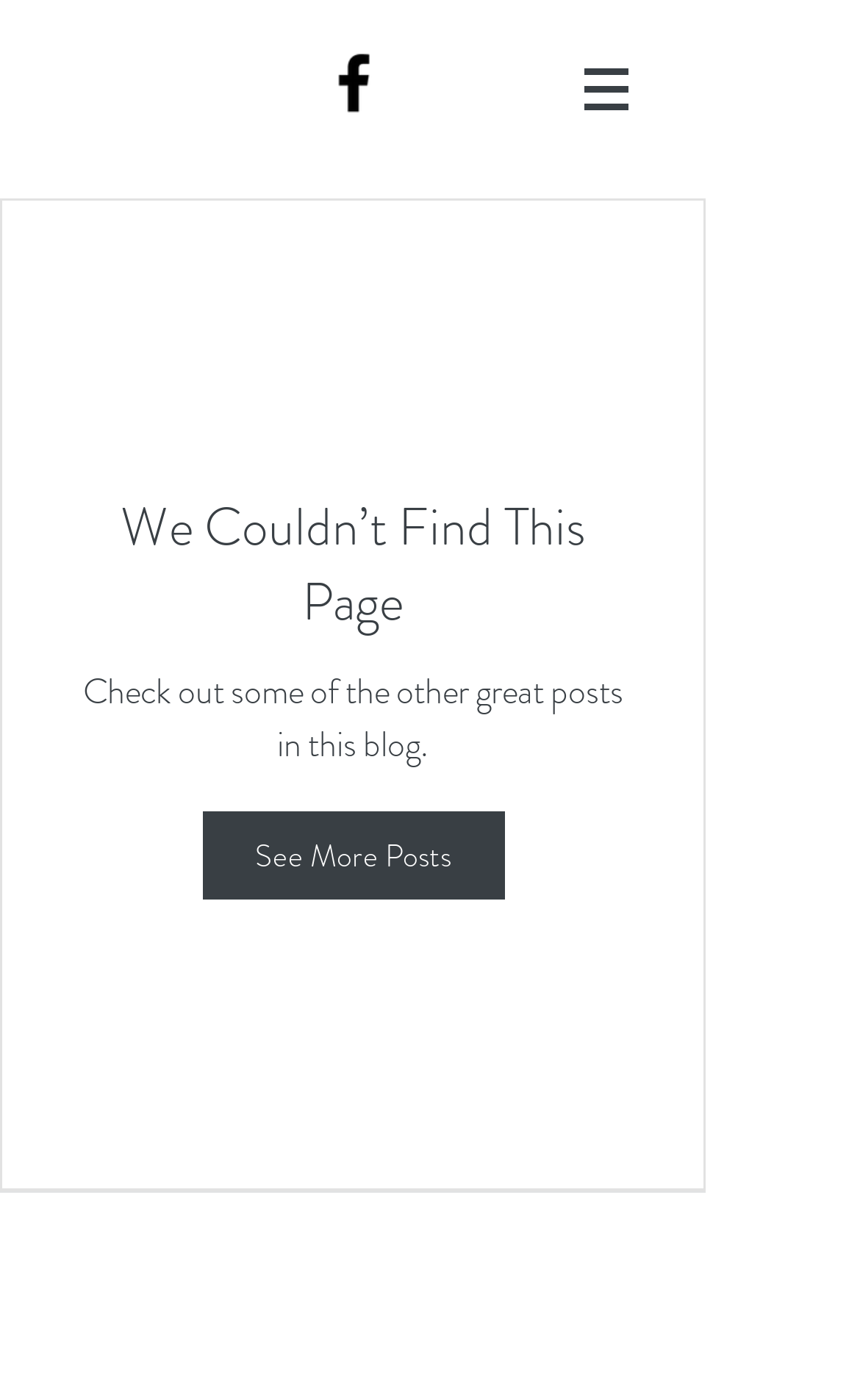What is the position of the navigation menu on the page?
By examining the image, provide a one-word or phrase answer.

Top-right